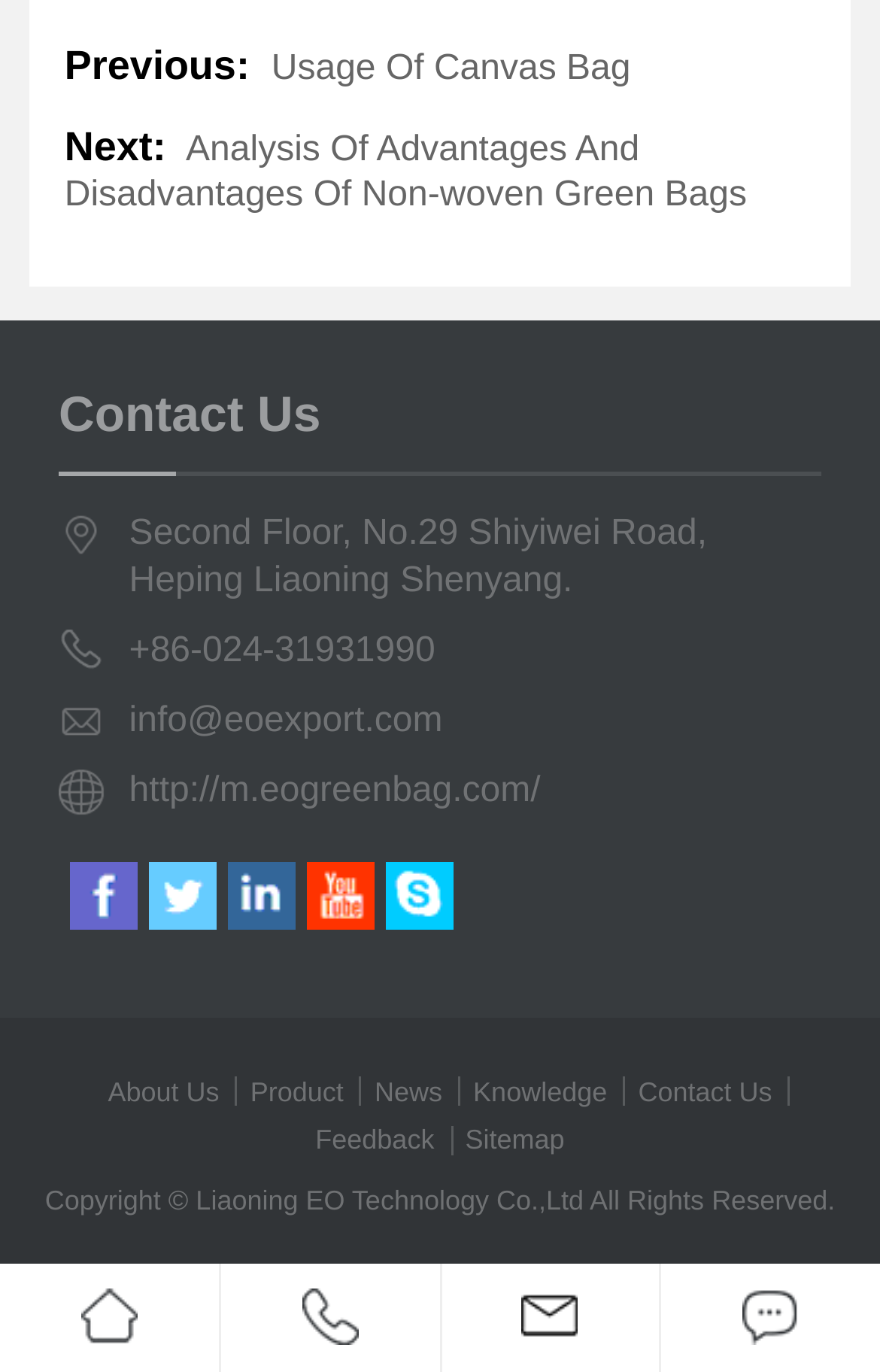Could you determine the bounding box coordinates of the clickable element to complete the instruction: "Click on 'Usage Of Canvas Bag'"? Provide the coordinates as four float numbers between 0 and 1, i.e., [left, top, right, bottom].

[0.308, 0.036, 0.717, 0.064]